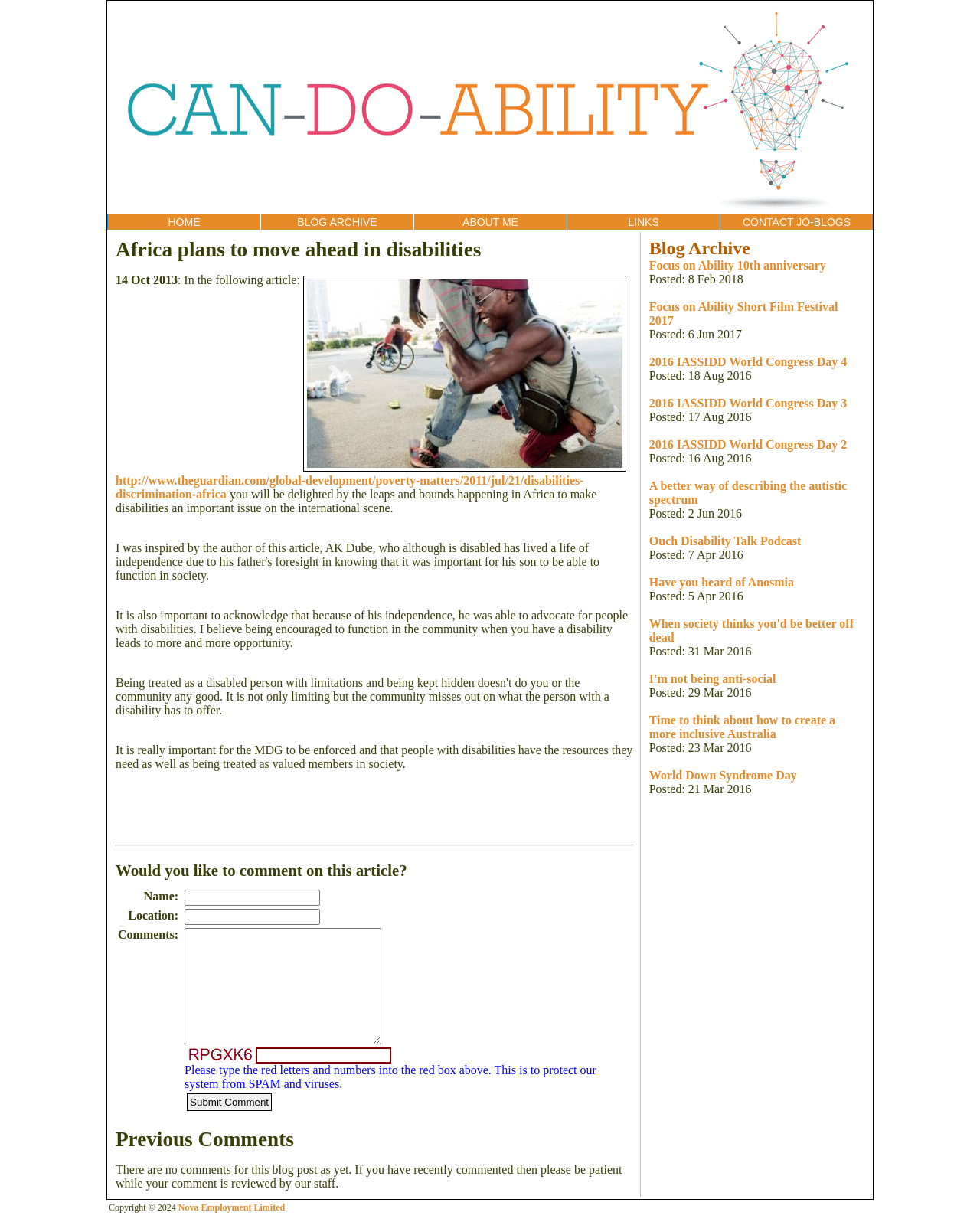How many comments are there on this blog post?
Answer with a single word or short phrase according to what you see in the image.

None